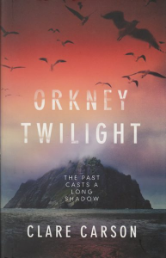What is the author's name?
Can you provide a detailed and comprehensive answer to the question?

The author's name is displayed at the bottom of the book cover, affirming the author's identity and providing context to the book's title and tagline.